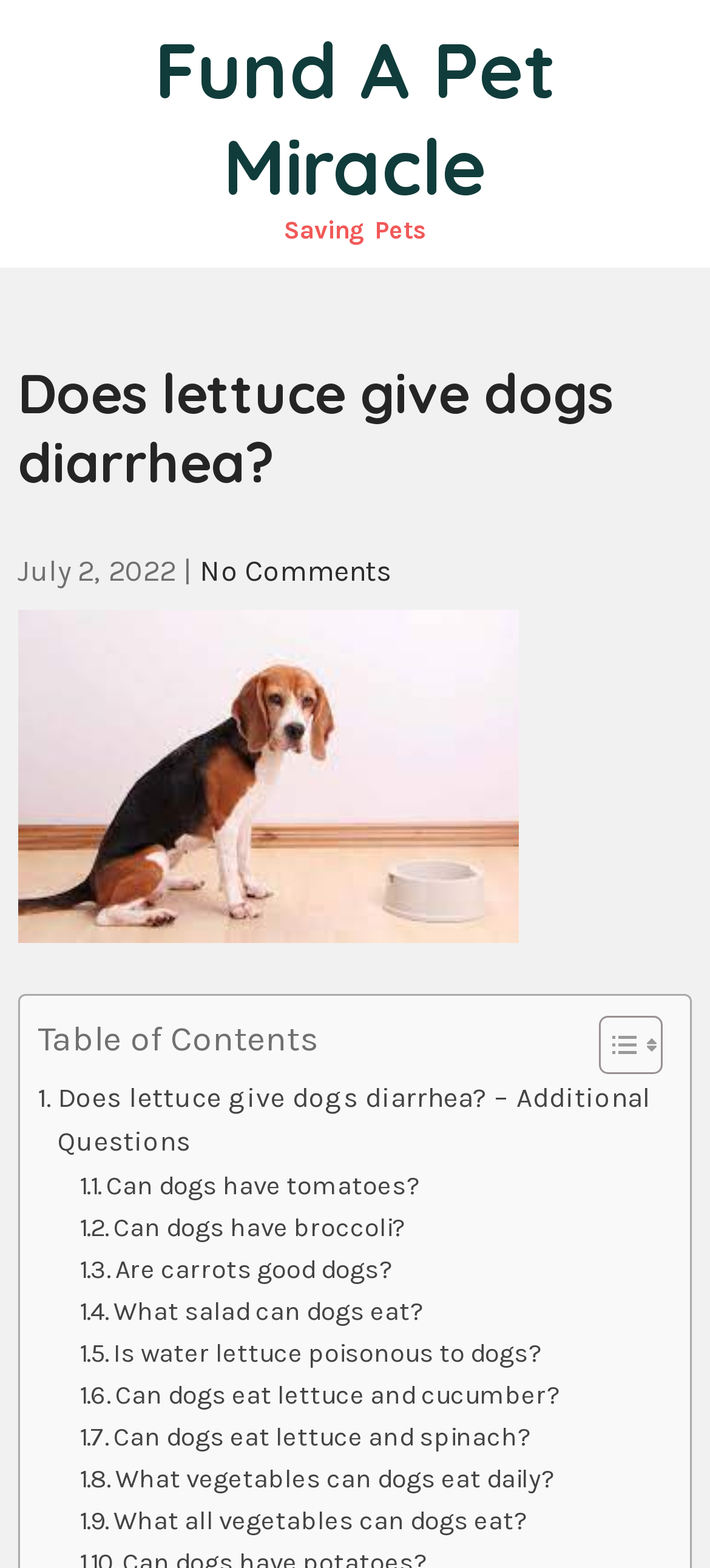Select the bounding box coordinates of the element I need to click to carry out the following instruction: "Toggle always unblock Vimeo".

None